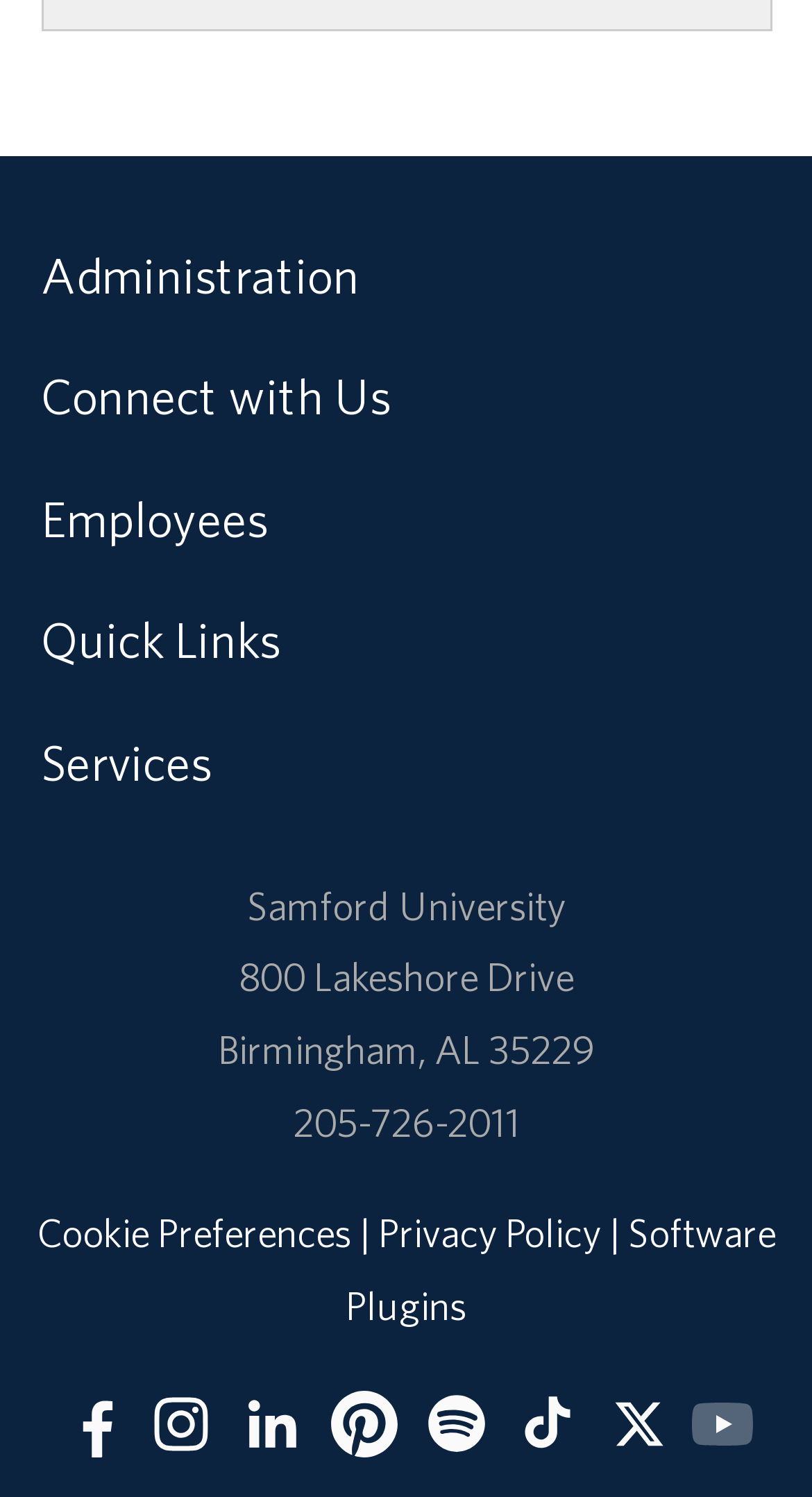Determine the bounding box coordinates of the clickable area required to perform the following instruction: "Click on Administration". The coordinates should be represented as four float numbers between 0 and 1: [left, top, right, bottom].

[0.05, 0.164, 0.442, 0.203]